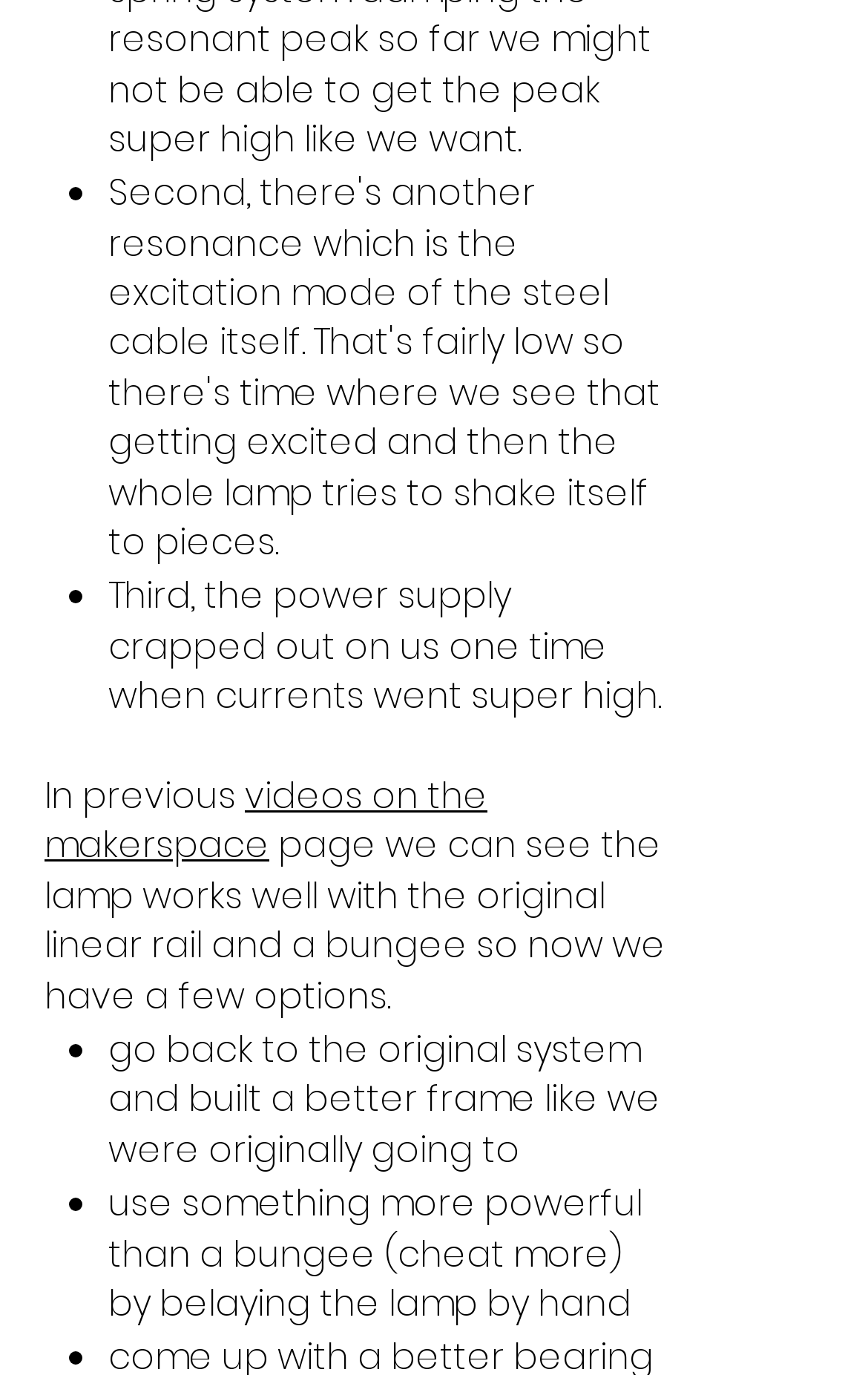Using the details from the image, please elaborate on the following question: What is the second resonance mentioned?

The second resonance mentioned is the excitation mode of the steel cable itself, which is fairly low and causes the lamp to shake itself to pieces.